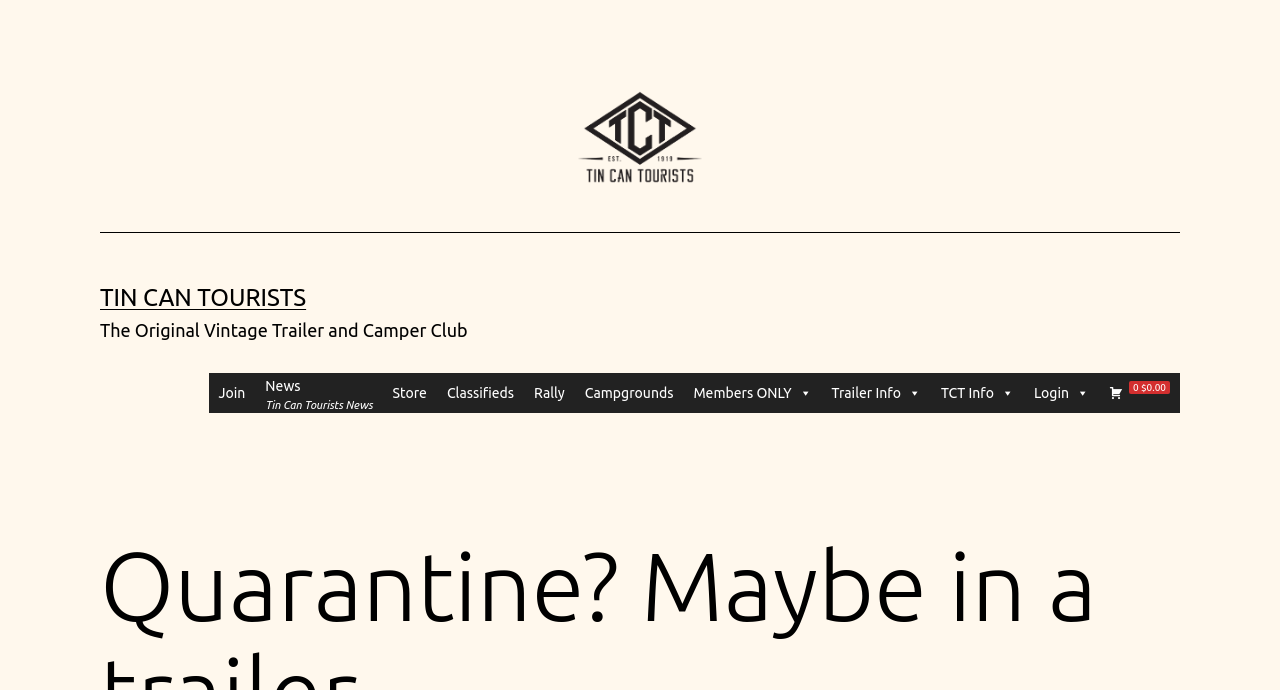Please mark the clickable region by giving the bounding box coordinates needed to complete this instruction: "Go to Contact page".

None